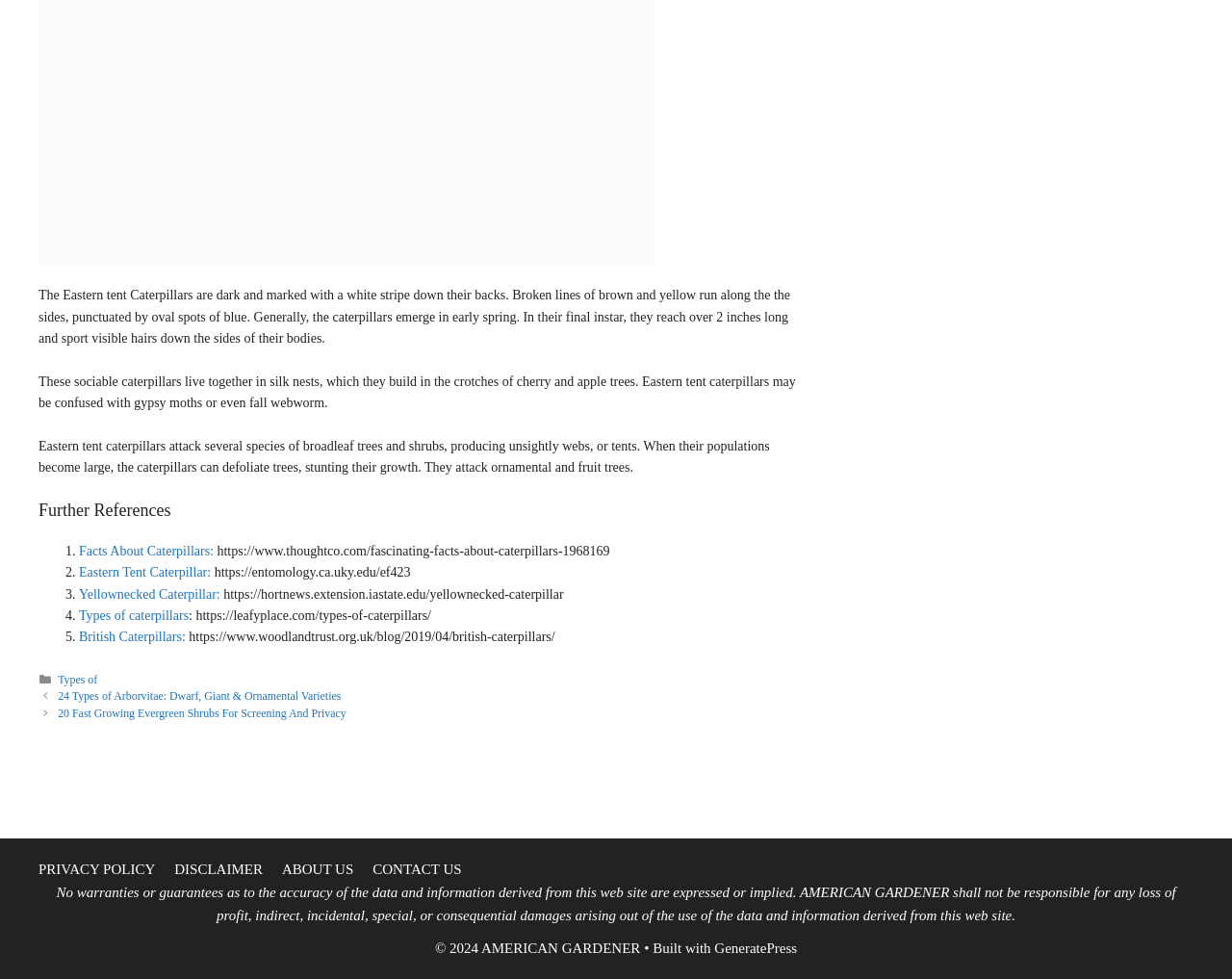Find the bounding box coordinates of the element to click in order to complete this instruction: "Check the DISCLAIMER". The bounding box coordinates must be four float numbers between 0 and 1, denoted as [left, top, right, bottom].

[0.142, 0.88, 0.213, 0.896]